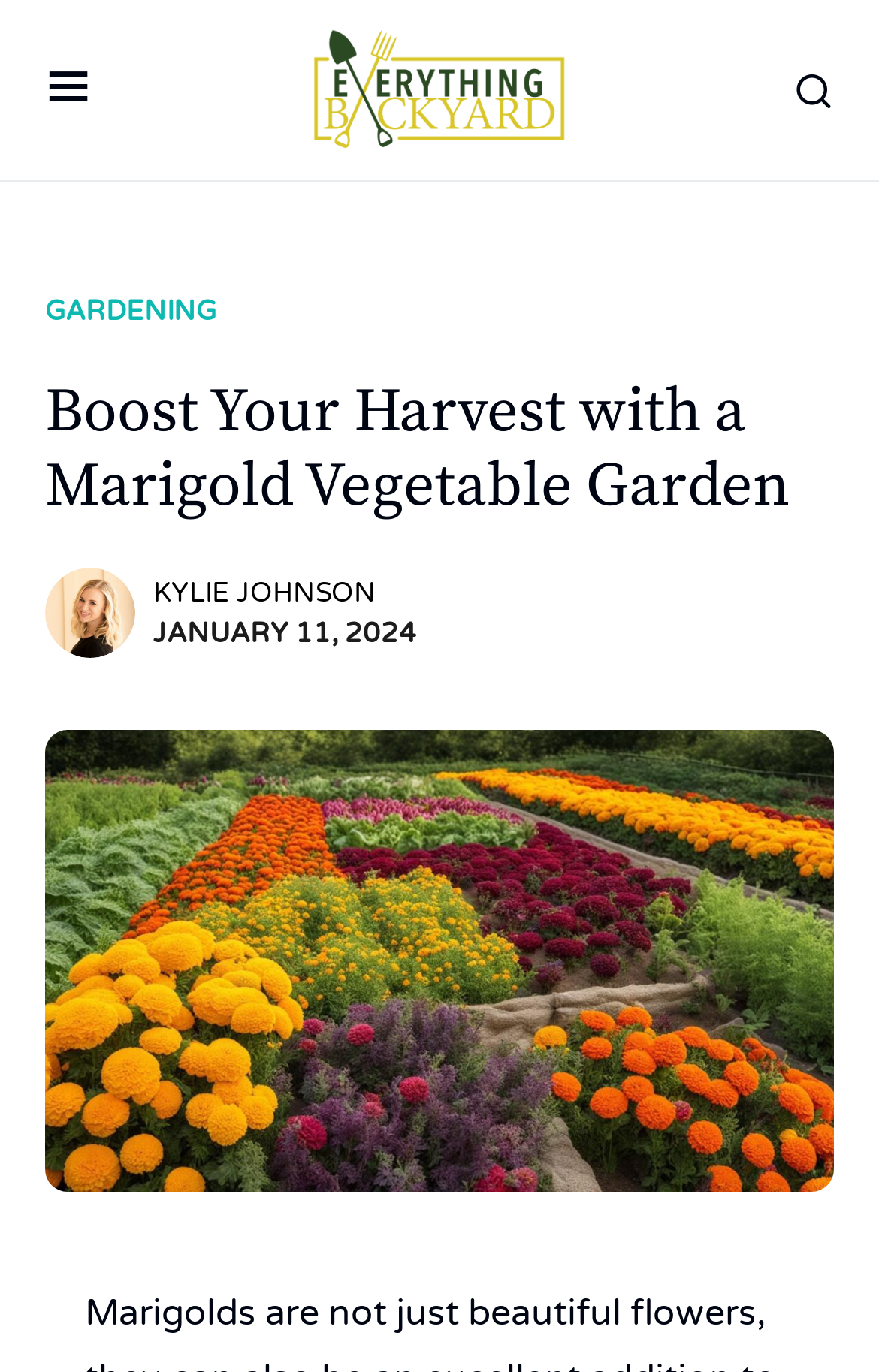What is the author of the article?
Please respond to the question thoroughly and include all relevant details.

I found the author's name by looking at the link element with the text 'KYLIE JOHNSON' which is located below the main heading and above the date 'JANUARY 11, 2024'.